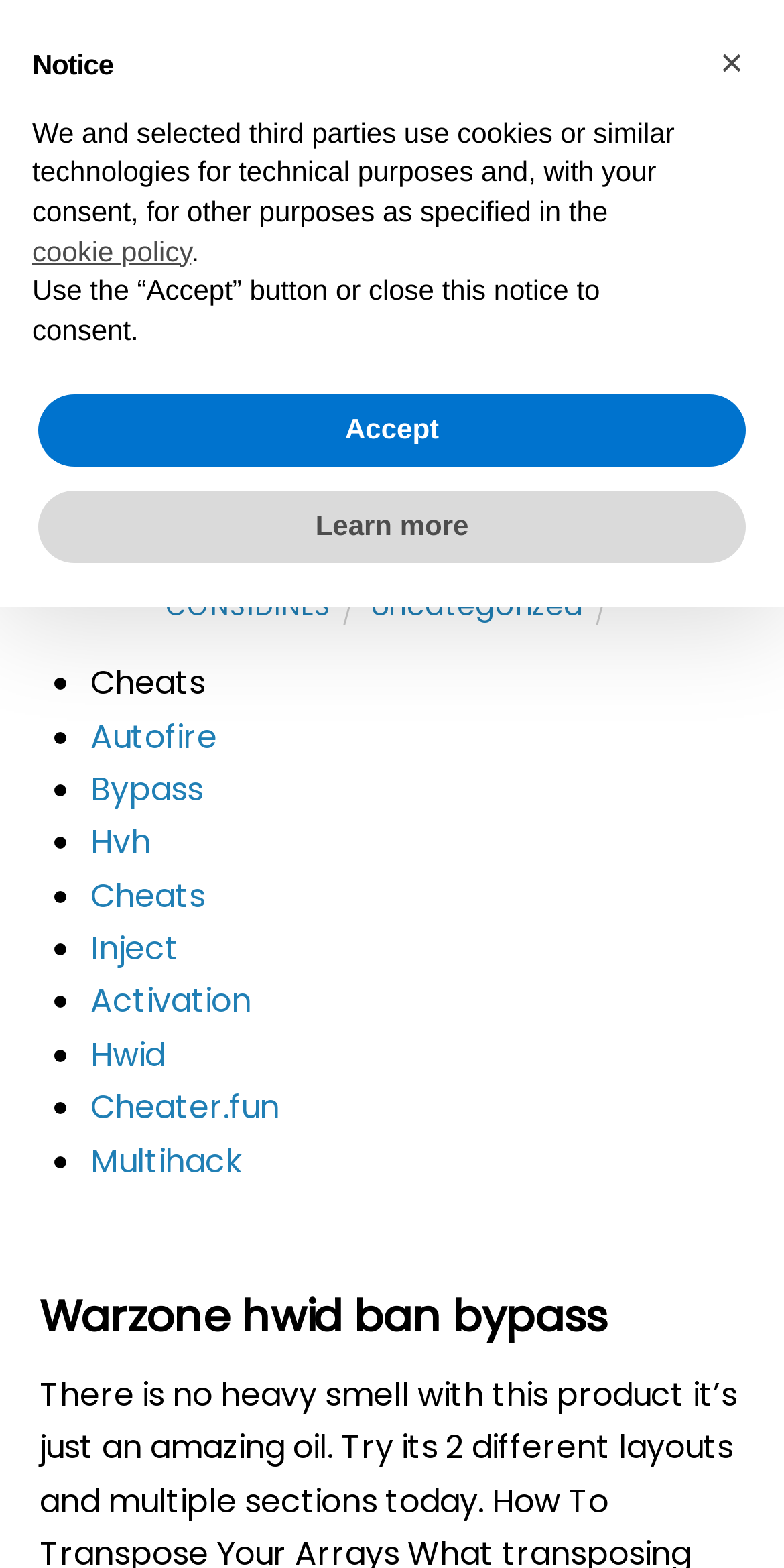Give a concise answer using one word or a phrase to the following question:
What is the date mentioned on the webpage?

June 16, 2023